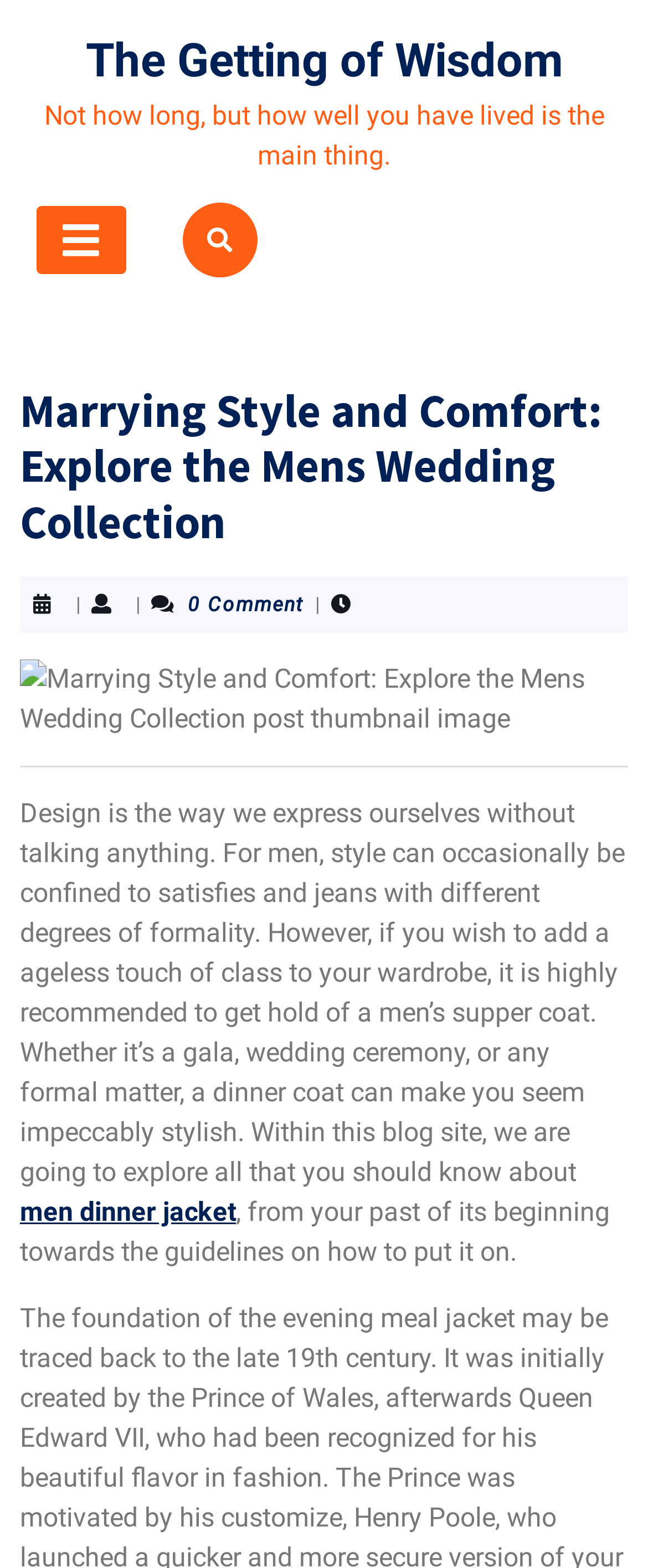Provide a single word or phrase answer to the question: 
What is the purpose of a men's dinner coat?

Add a touch of class